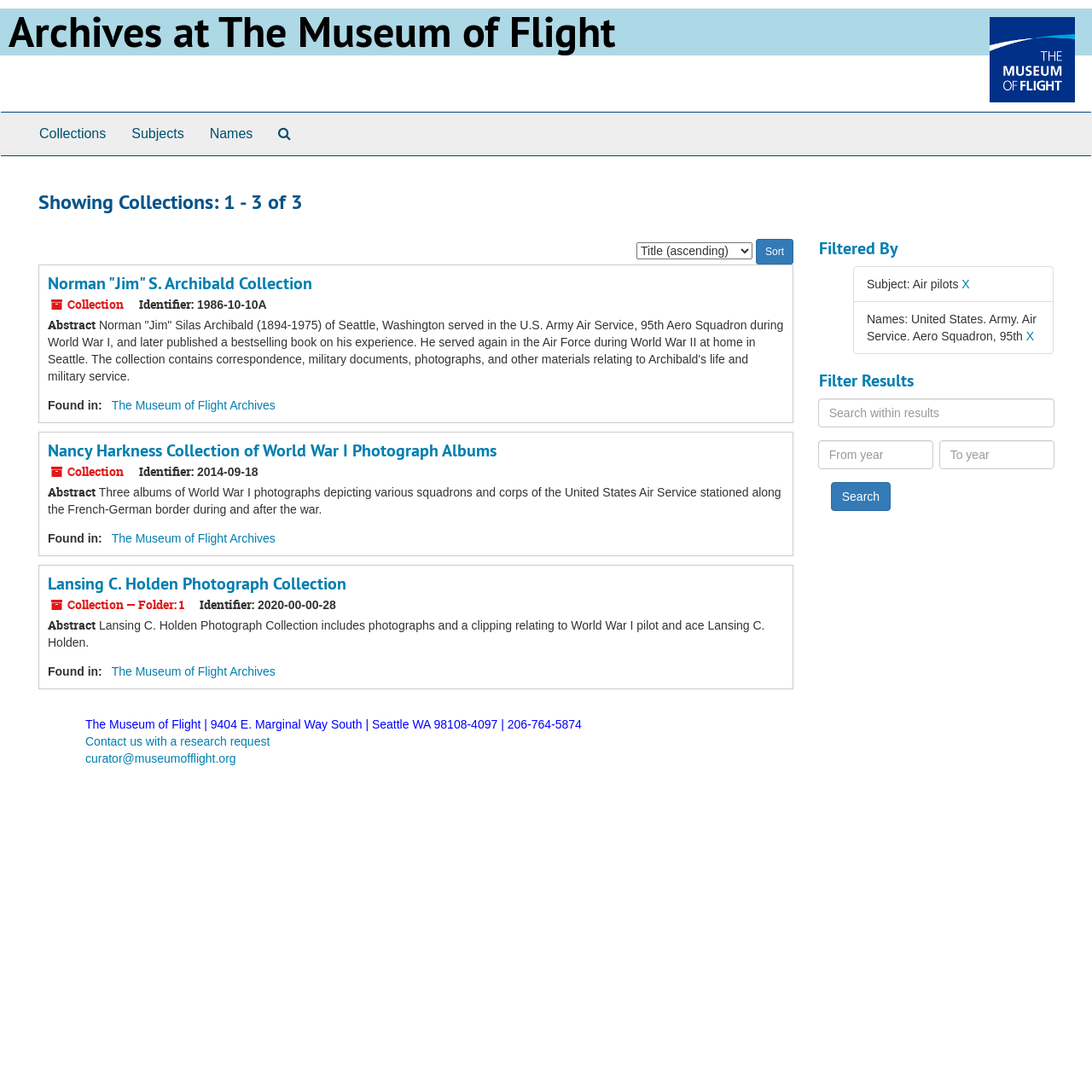What is the purpose of the 'Search within results' textbox?
Refer to the image and give a detailed answer to the query.

I found the answer by looking at the 'Filter Results' section, where it provides a textbox to search within the filtered results. The purpose of this textbox is to allow users to further narrow down their search within the already filtered results.